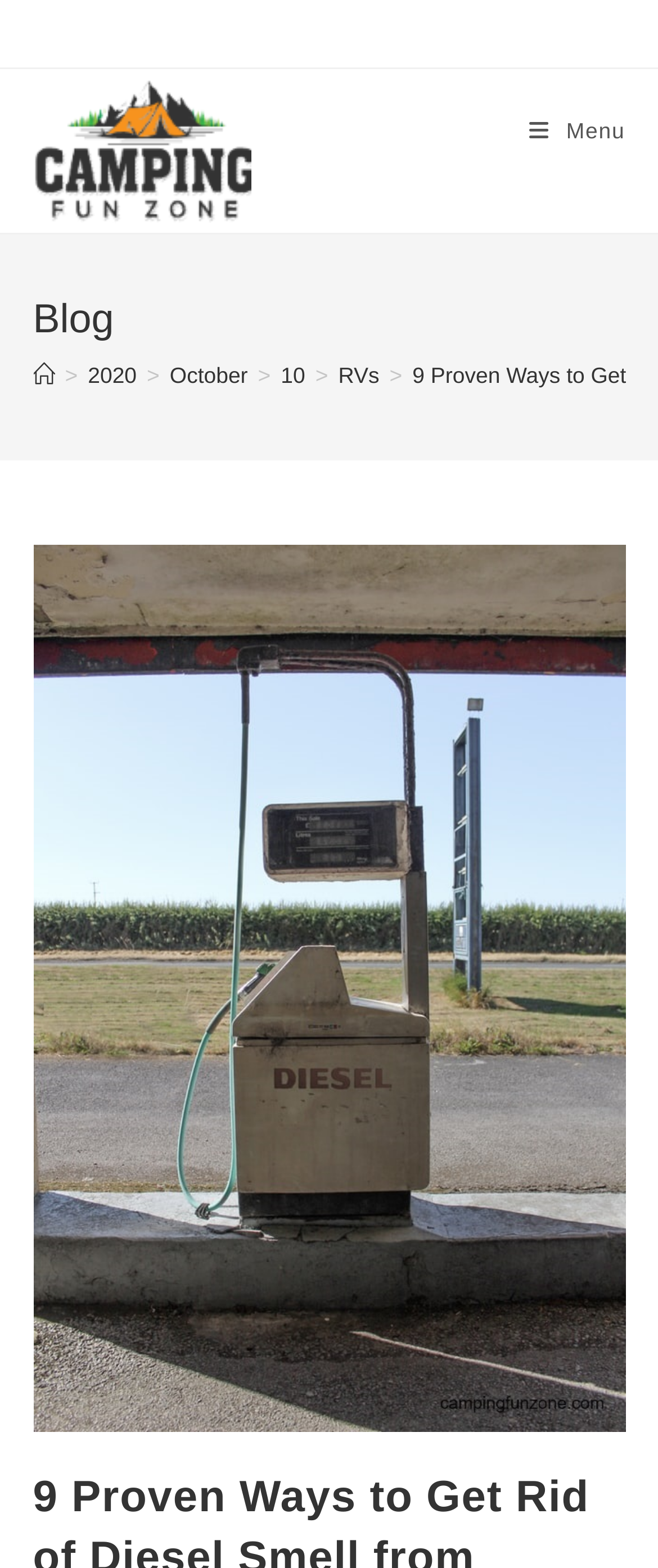What is the current page about?
Please provide a comprehensive answer based on the details in the screenshot.

I inferred the topic of the current page by looking at the image description 'You are currently viewing 9 Proven Ways to Get Rid of Diesel Smell from Hands' which suggests that the page is about getting rid of diesel smell from hands.